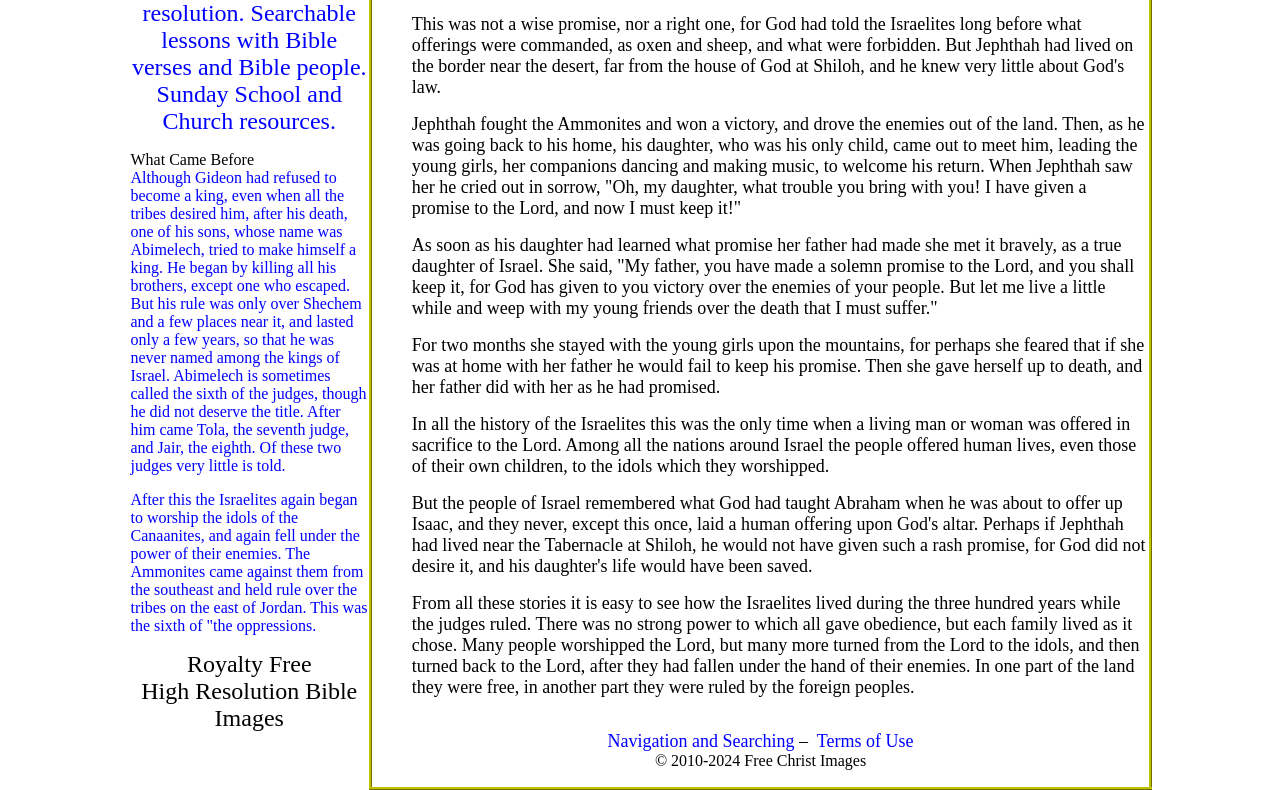Specify the bounding box coordinates (top-left x, top-left y, bottom-right x, bottom-right y) of the UI element in the screenshot that matches this description: Terms of Use

[0.638, 0.925, 0.714, 0.951]